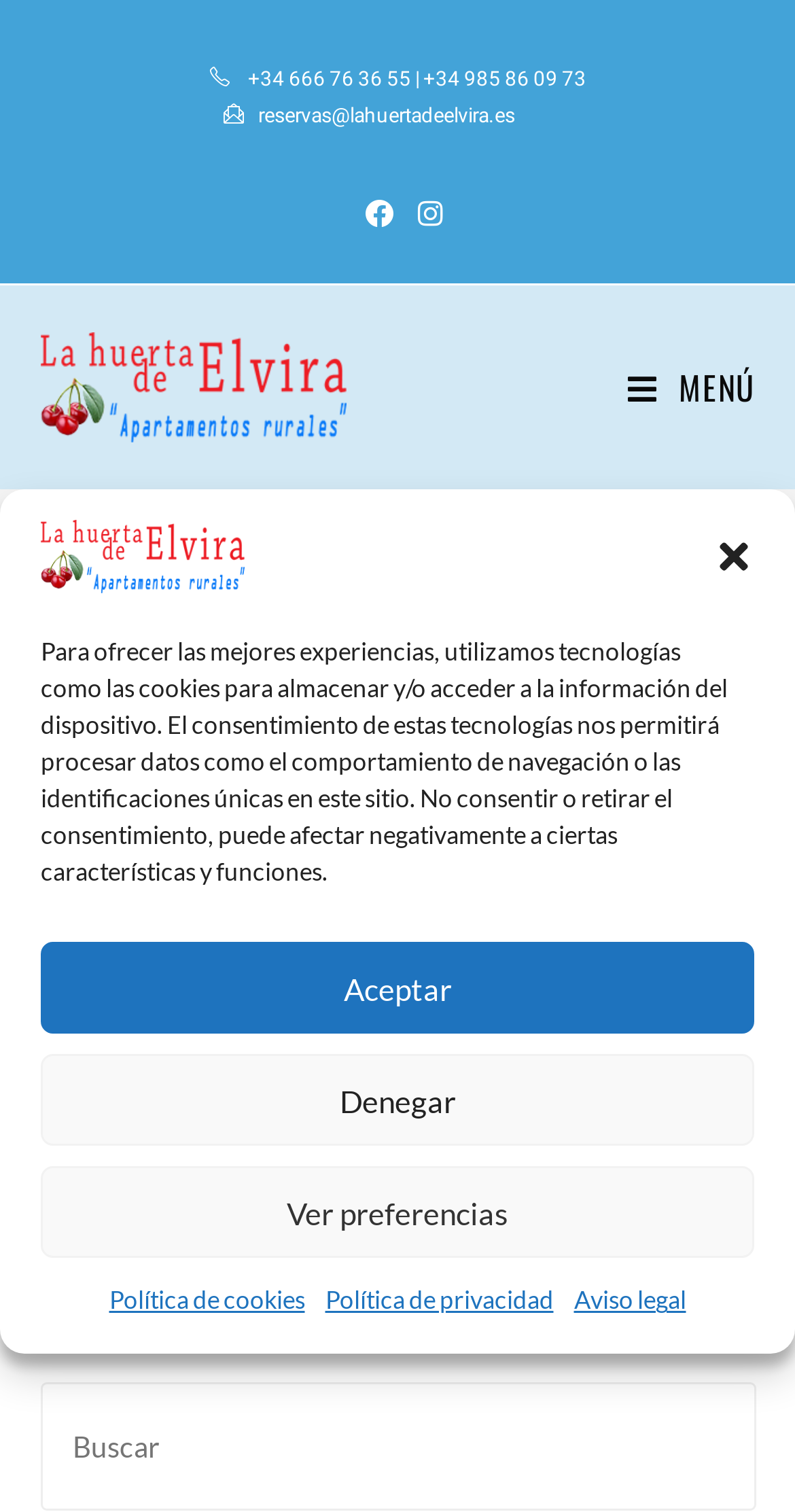Determine the bounding box coordinates for the HTML element mentioned in the following description: "Aceptar". The coordinates should be a list of four floats ranging from 0 to 1, represented as [left, top, right, bottom].

[0.051, 0.623, 0.949, 0.684]